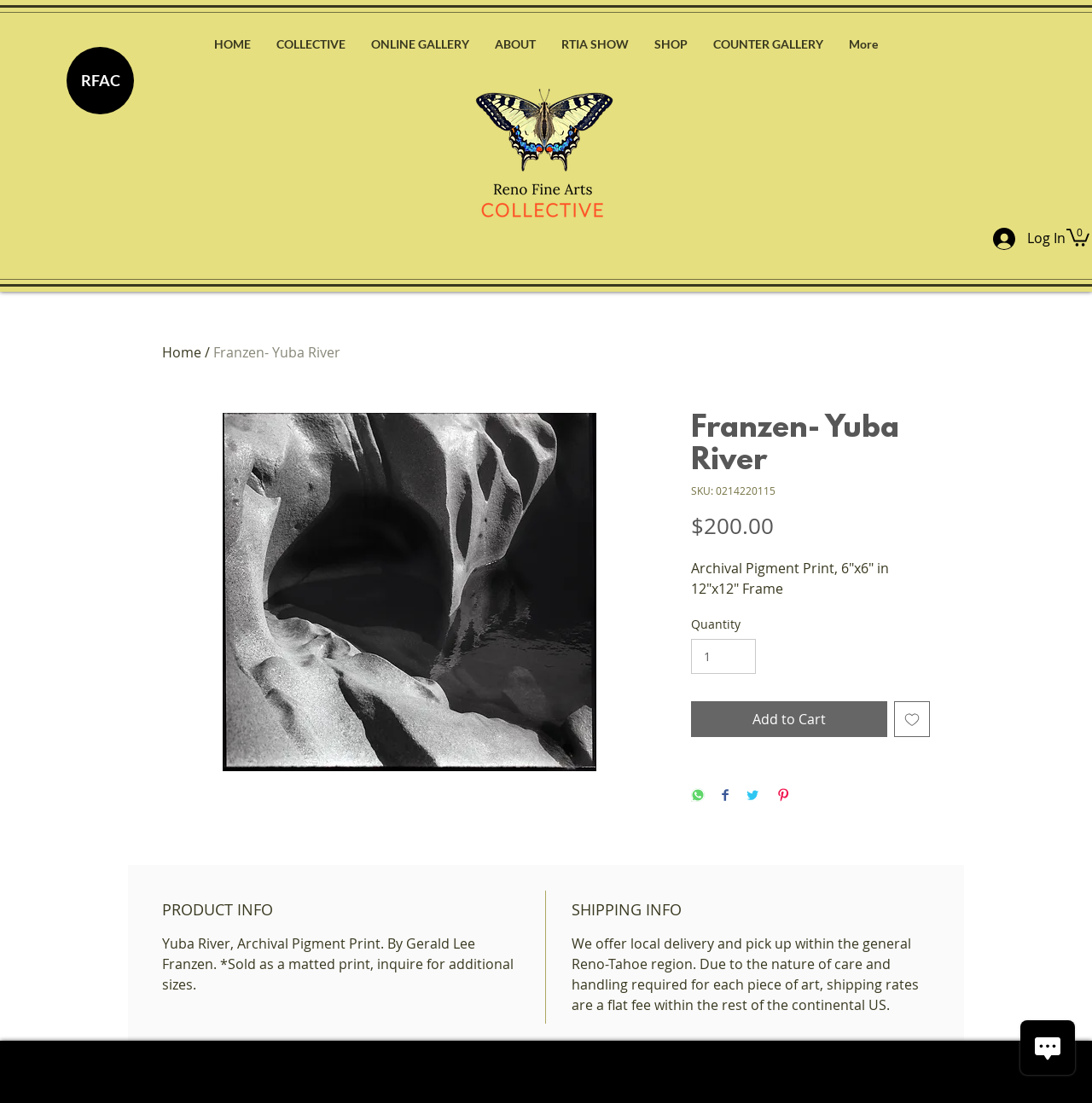Provide a brief response in the form of a single word or phrase:
What is the name of the artist?

Gerald Lee Franzen